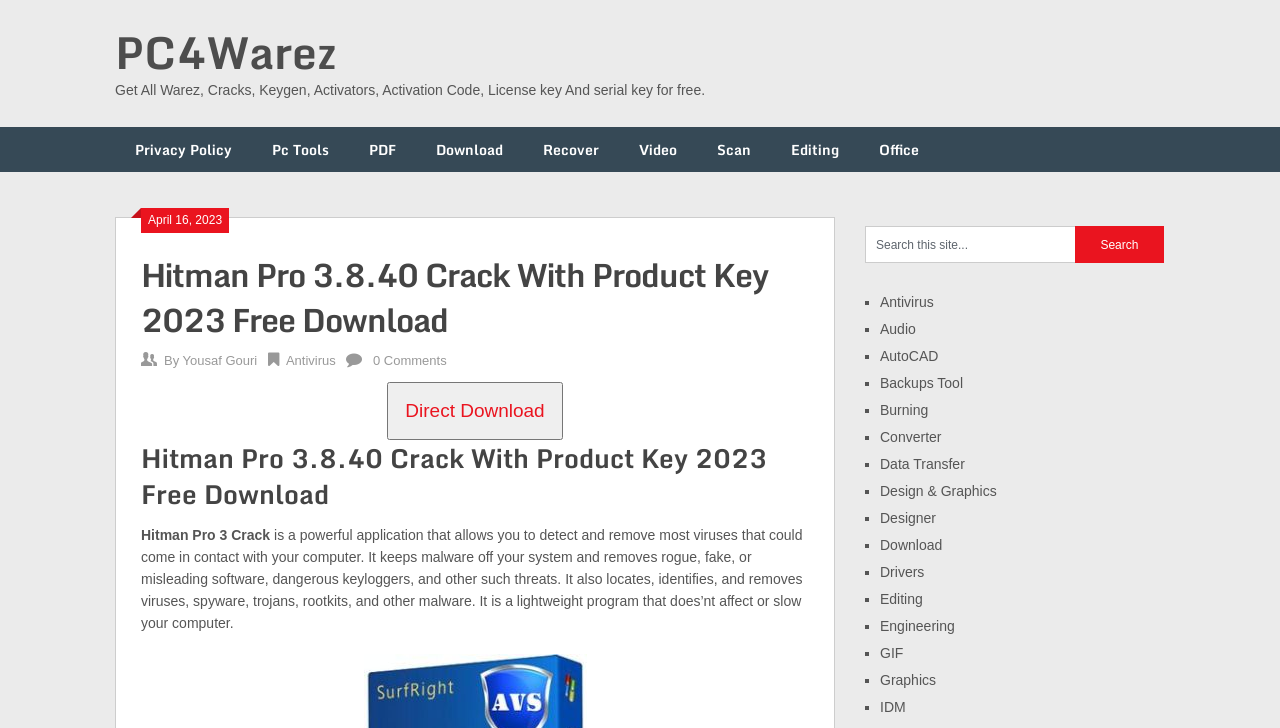Please provide the bounding box coordinate of the region that matches the element description: Yousaf Gouri. Coordinates should be in the format (top-left x, top-left y, bottom-right x, bottom-right y) and all values should be between 0 and 1.

[0.143, 0.484, 0.201, 0.505]